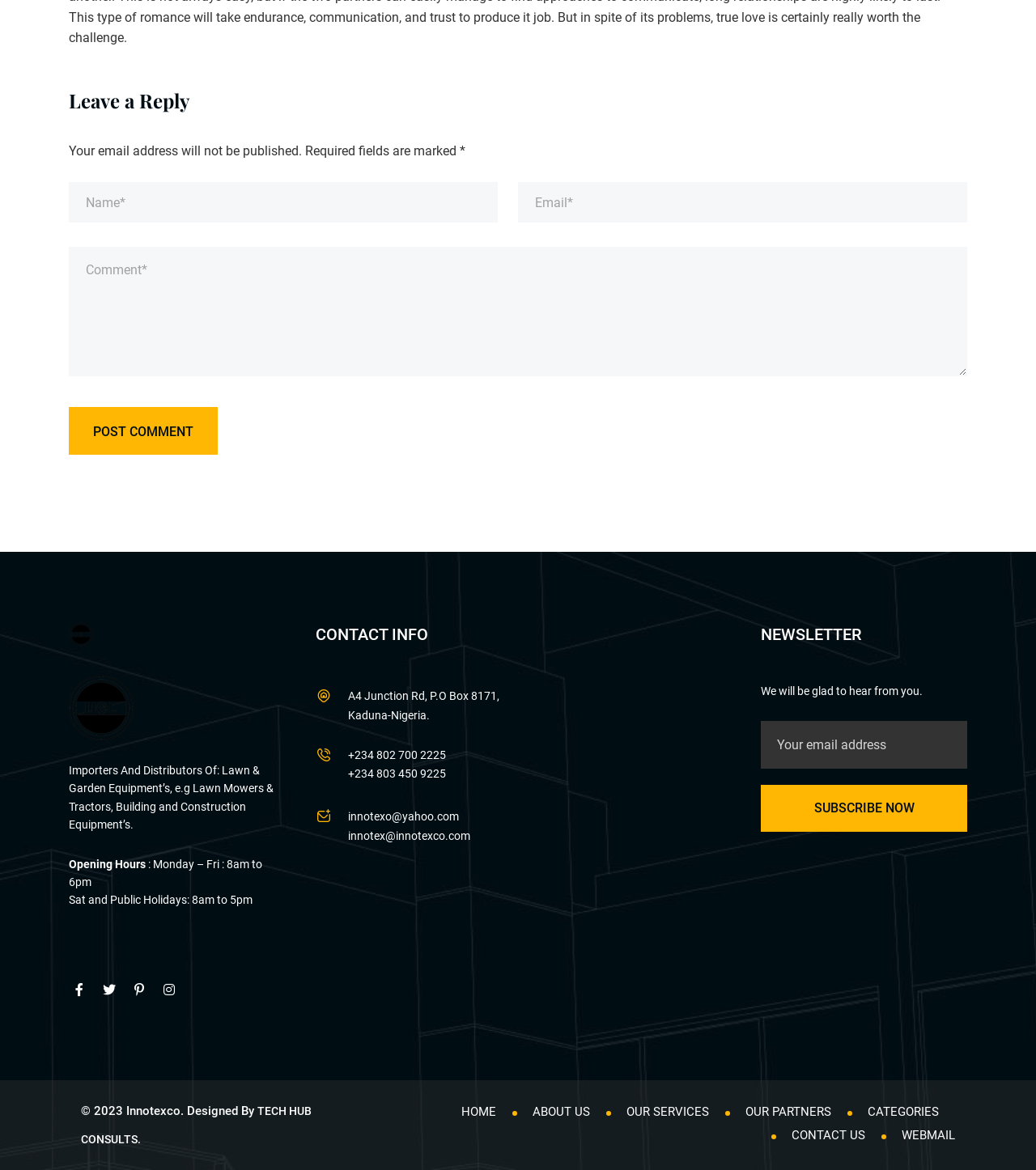Locate the bounding box for the described UI element: "OUR PARTNERS". Ensure the coordinates are four float numbers between 0 and 1, formatted as [left, top, right, bottom].

[0.7, 0.942, 0.818, 0.959]